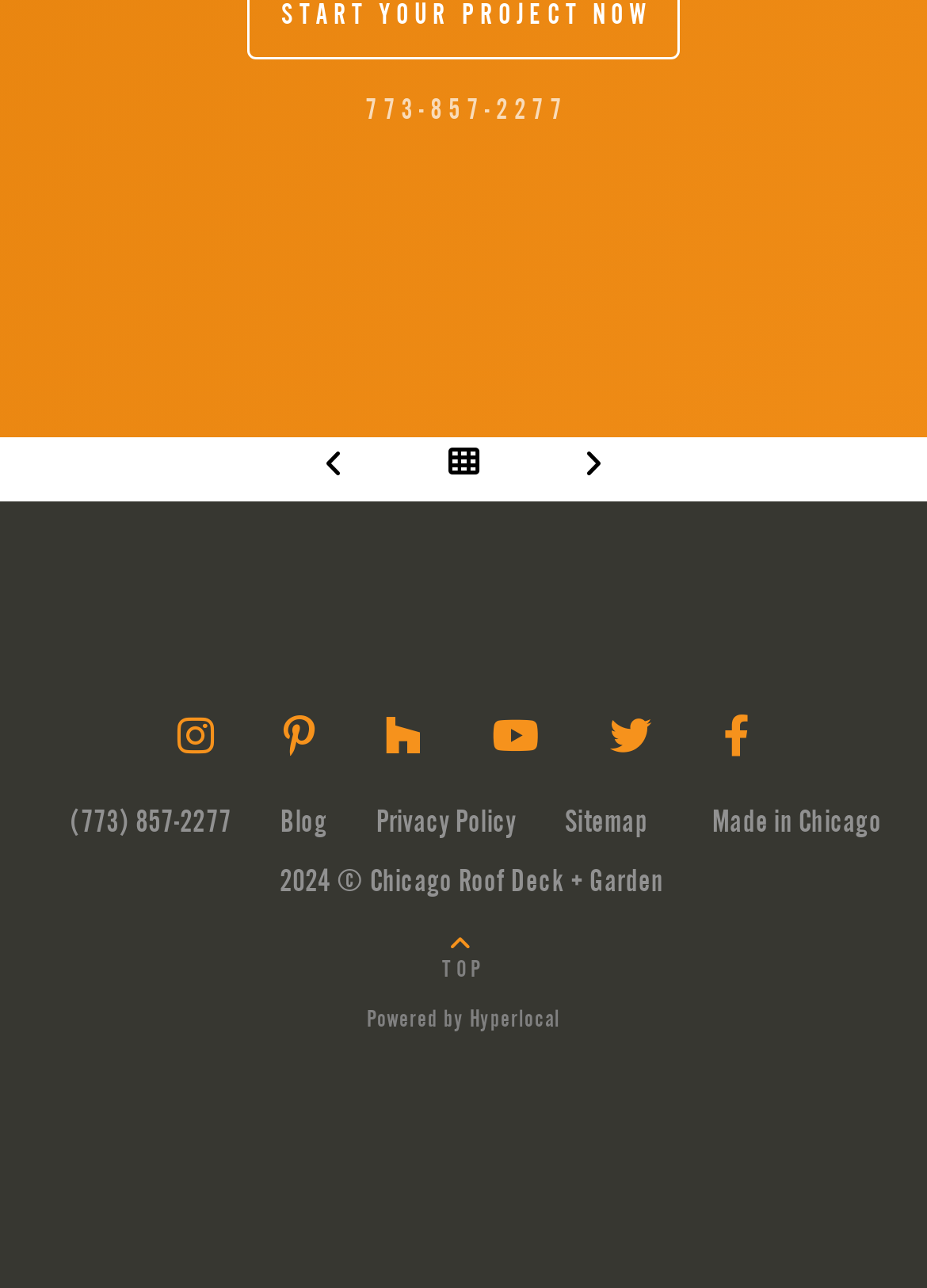From the element description title="Heavenly Hot Tub Hideaway", predict the bounding box coordinates of the UI element. The coordinates must be specified in the format (top-left x, top-left y, bottom-right x, bottom-right y) and should be within the 0 to 1 range.

[0.552, 0.35, 0.726, 0.374]